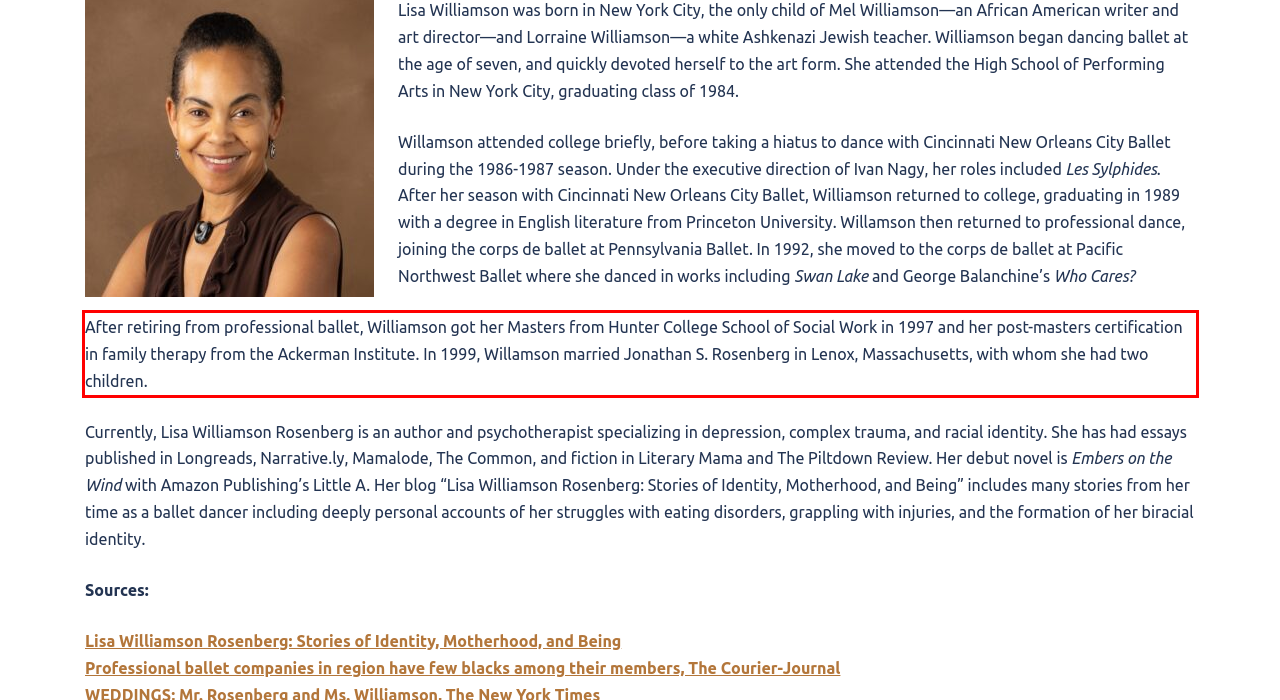Analyze the screenshot of the webpage and extract the text from the UI element that is inside the red bounding box.

After retiring from professional ballet, Williamson got her Masters from Hunter College School of Social Work in 1997 and her post-masters certification in family therapy from the Ackerman Institute. In 1999, Willamson married Jonathan S. Rosenberg in Lenox, Massachusetts, with whom she had two children.